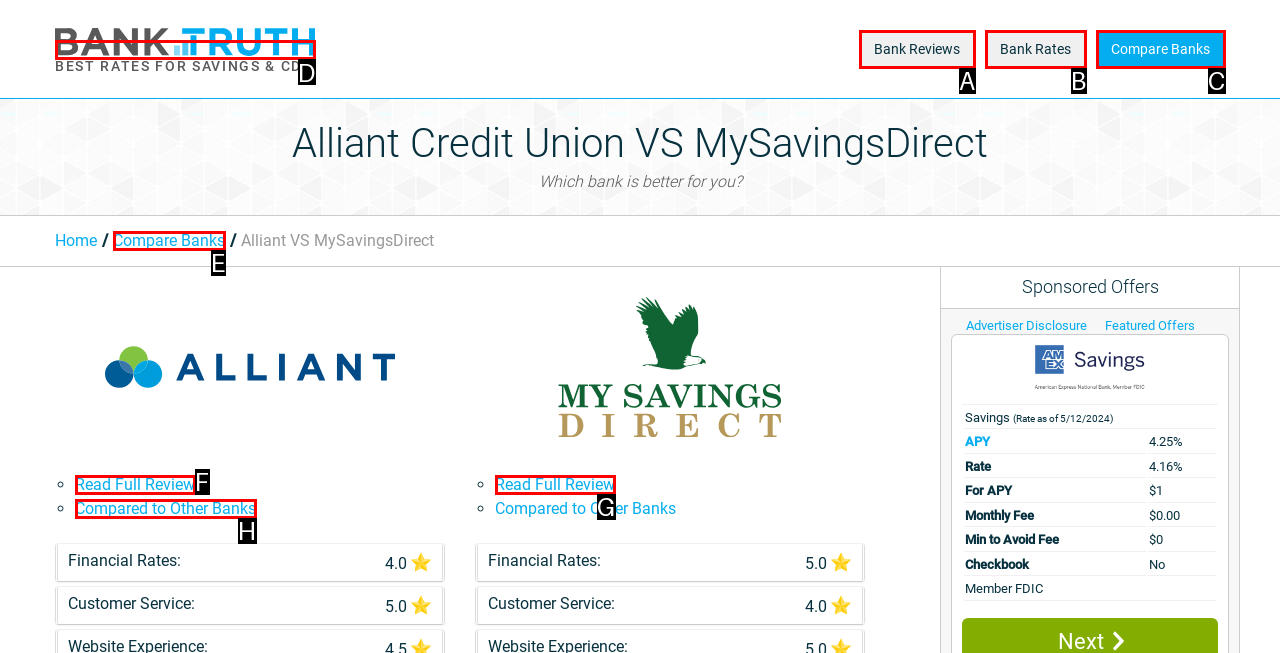Using the description: Read Full Review
Identify the letter of the corresponding UI element from the choices available.

F